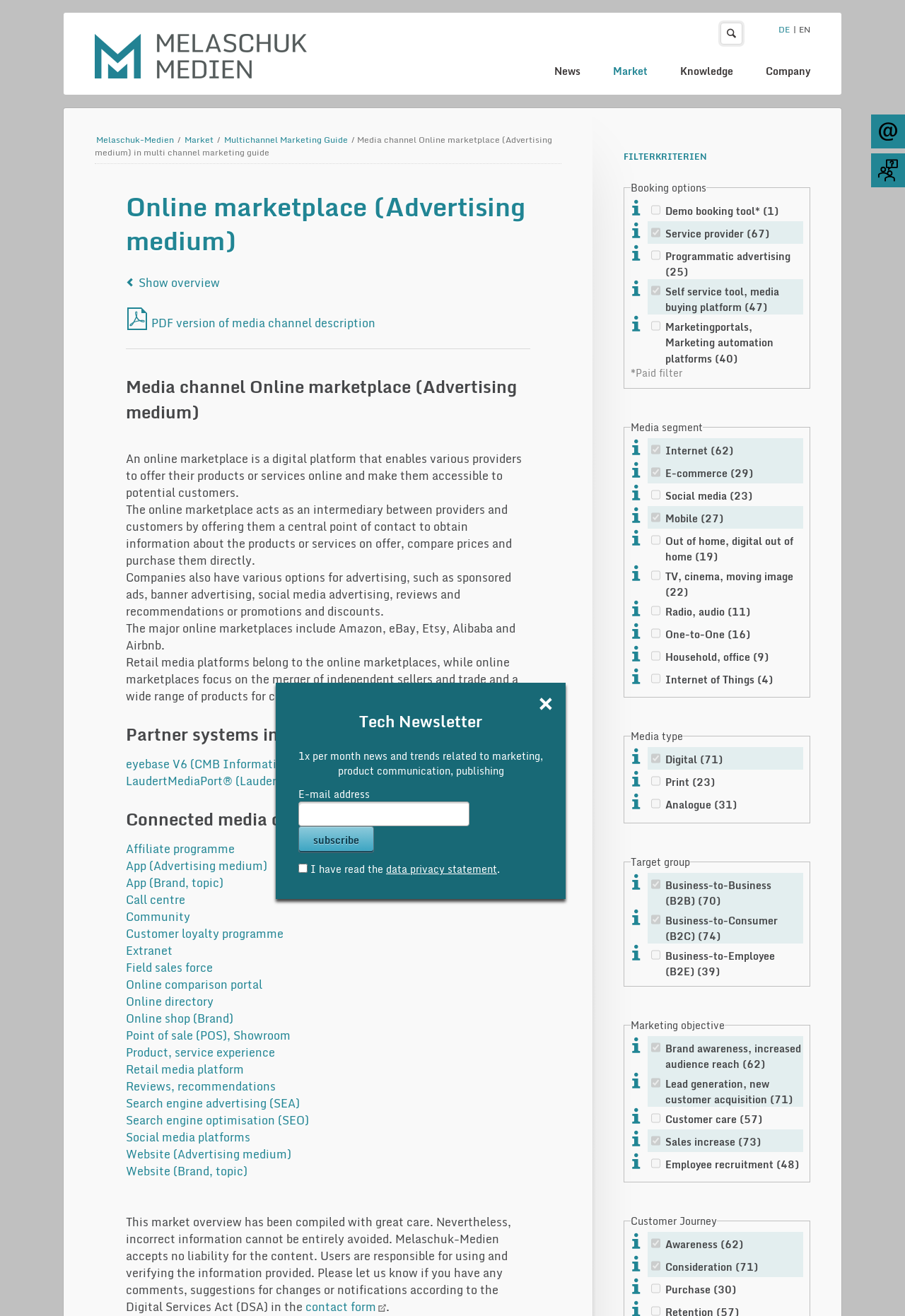Summarize the webpage in an elaborate manner.

This webpage is about an online marketplace, a digital platform that enables various providers to offer their products or services online and make them accessible to potential customers. 

At the top of the page, there is a logo of Melaschuk-Medien, a link to skip navigation, and a navigation menu with options like News, Market, Knowledge, and Company. Below the navigation menu, there is a search box and a button to search. On the right side of the search box, there are links to switch between different languages, DE and EN.

On the left side of the page, there is a breadcrumb navigation showing the current location, which is "Media channel Online marketplace (Advertising medium) in multi channel marketing guide". Below the breadcrumb navigation, there is a heading "Online marketplace (Advertising medium)" and a link to show an overview. 

The main content of the page is divided into several sections. The first section explains what an online marketplace is, its functions, and the benefits it provides to companies. The second section lists various options for advertising on an online marketplace, including sponsored ads, banner advertising, social media advertising, reviews, and recommendations or promotions and discounts. The third section mentions some major online marketplaces, such as Amazon, eBay, Etsy, Alibaba, and Airbnb.

The next section is about partner systems in the market overview, which includes links to eyebase V6 and LaudertMediaPort. Following this section, there are links to various connected media channels, including Affiliate programme, App, Call centre, Community, Customer loyalty programme, Extranet, Field sales force, Online comparison portal, Online directory, Online shop, Point of sale, Product, service experience, Retail media platform, Reviews, recommendations, Search engine advertising, Search engine optimisation, Social media platforms, and Website.

At the bottom of the page, there is a disclaimer stating that the market overview has been compiled with great care, but incorrect information cannot be entirely avoided. Melaschuk-Medien accepts no liability for the content. Users are responsible for using and verifying the information provided.

On the right side of the page, there is a filter section with two groups: Booking options and Media segment. The Booking options group includes checkboxes for Demo booking tool, Service provider, Programmatic advertising, Self-service tool, media buying platform, and Marketing portals, Marketing automation platforms. The Media segment group includes checkboxes for Internet, E-commerce, and Social media.